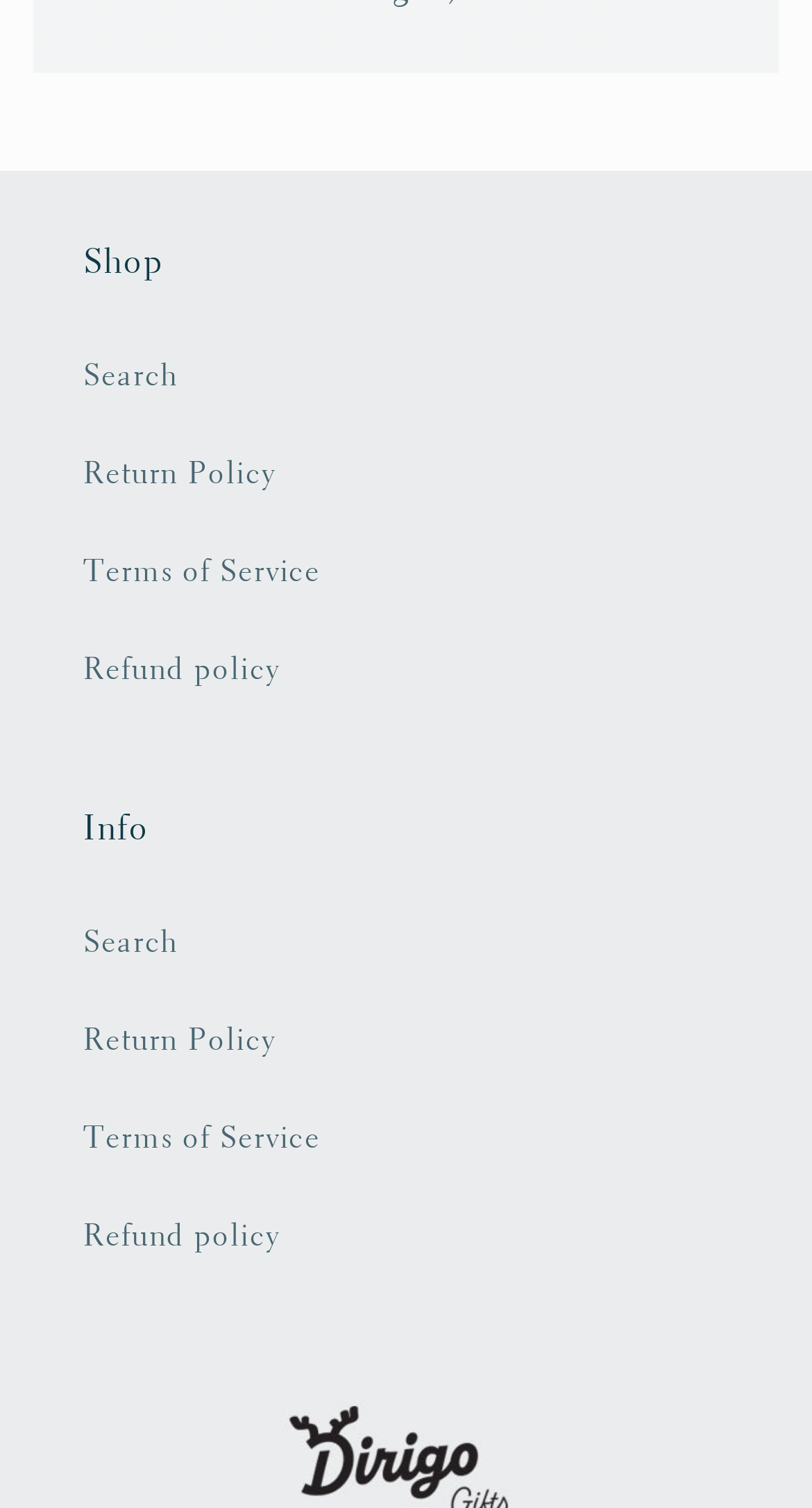Locate the bounding box coordinates of the region to be clicked to comply with the following instruction: "Check 'Refund policy'". The coordinates must be four float numbers between 0 and 1, in the form [left, top, right, bottom].

[0.103, 0.412, 0.897, 0.477]